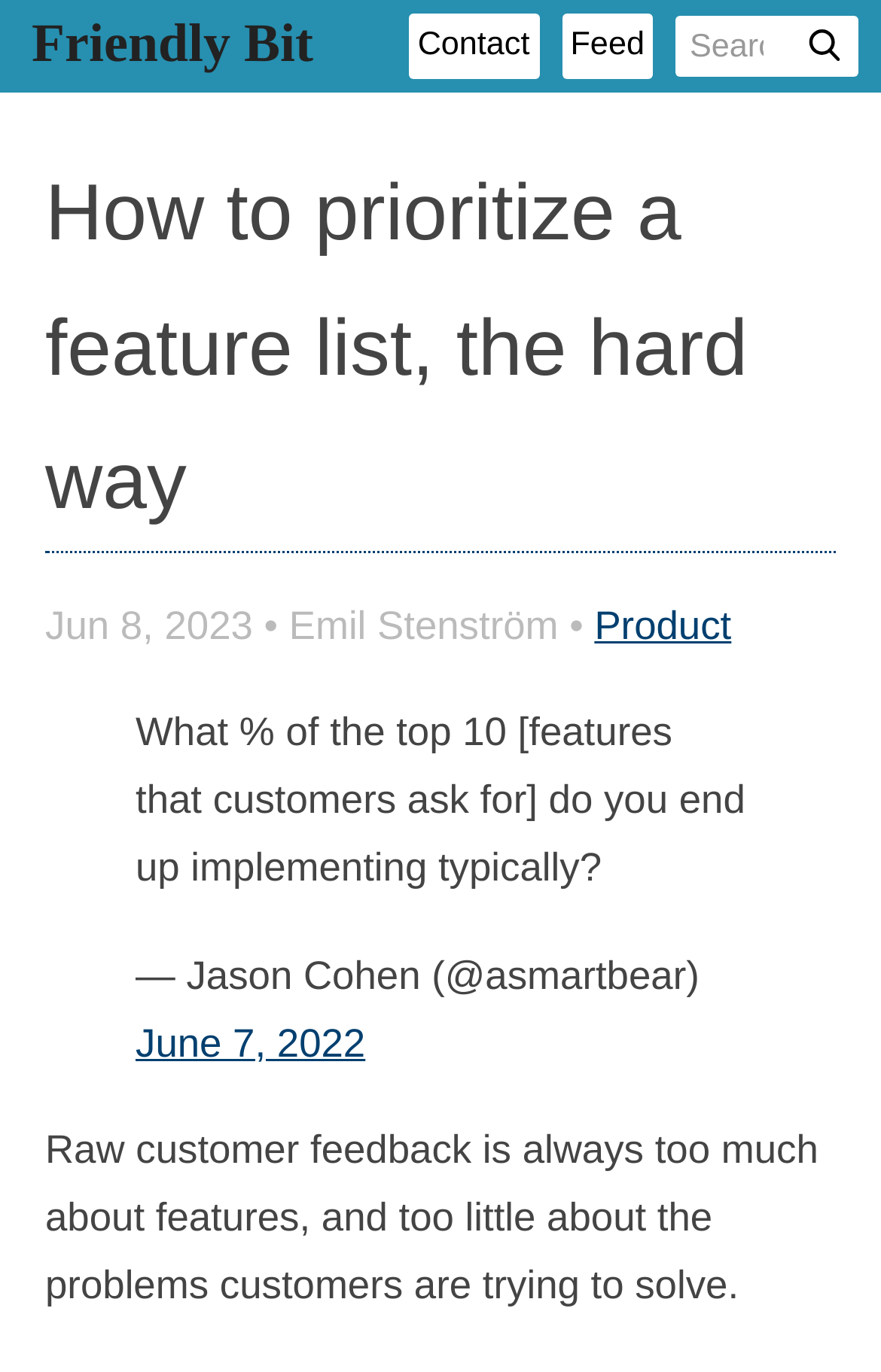Answer with a single word or phrase: 
Who is the person mentioned in the quote?

Jason Cohen